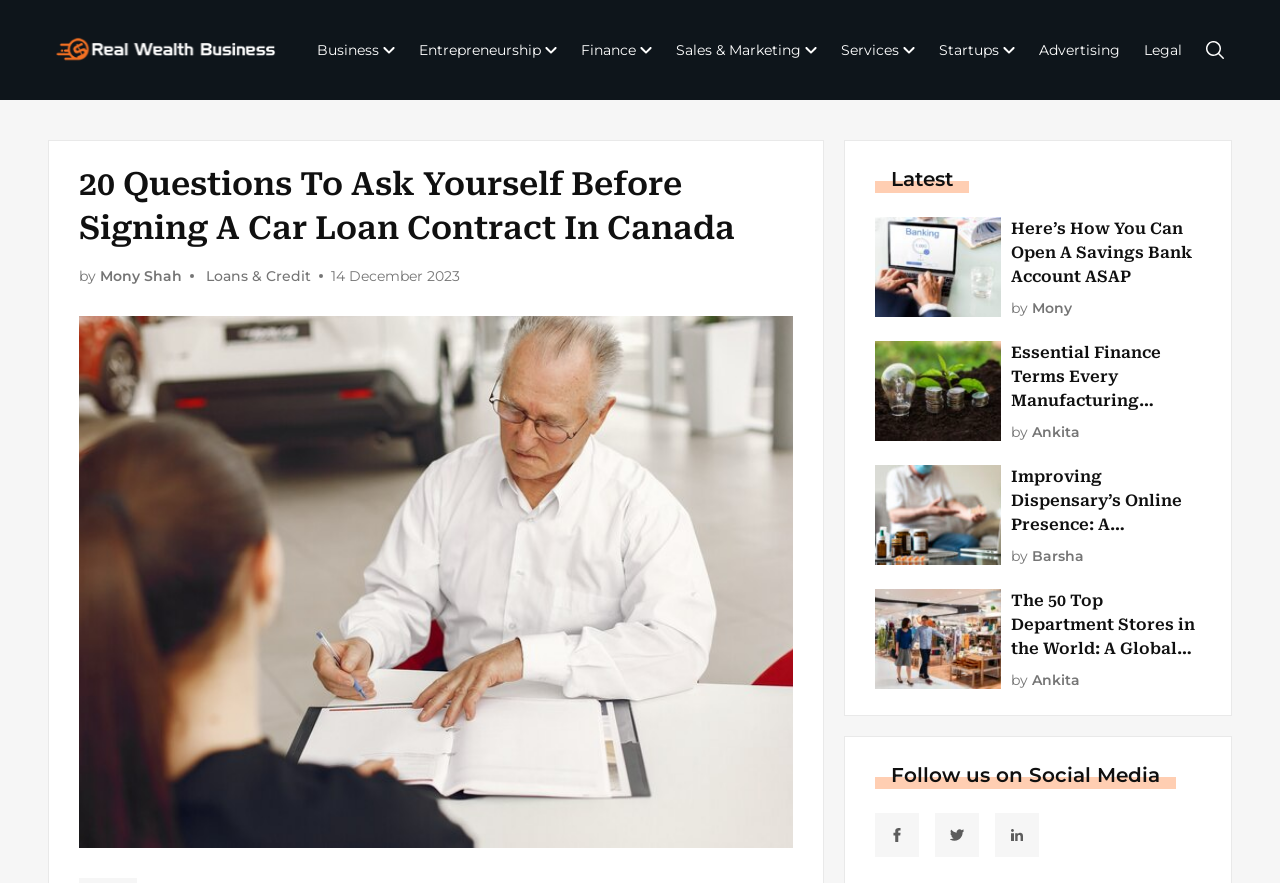Identify the bounding box of the UI component described as: "aria-label="social_link"".

[0.684, 0.921, 0.718, 0.971]